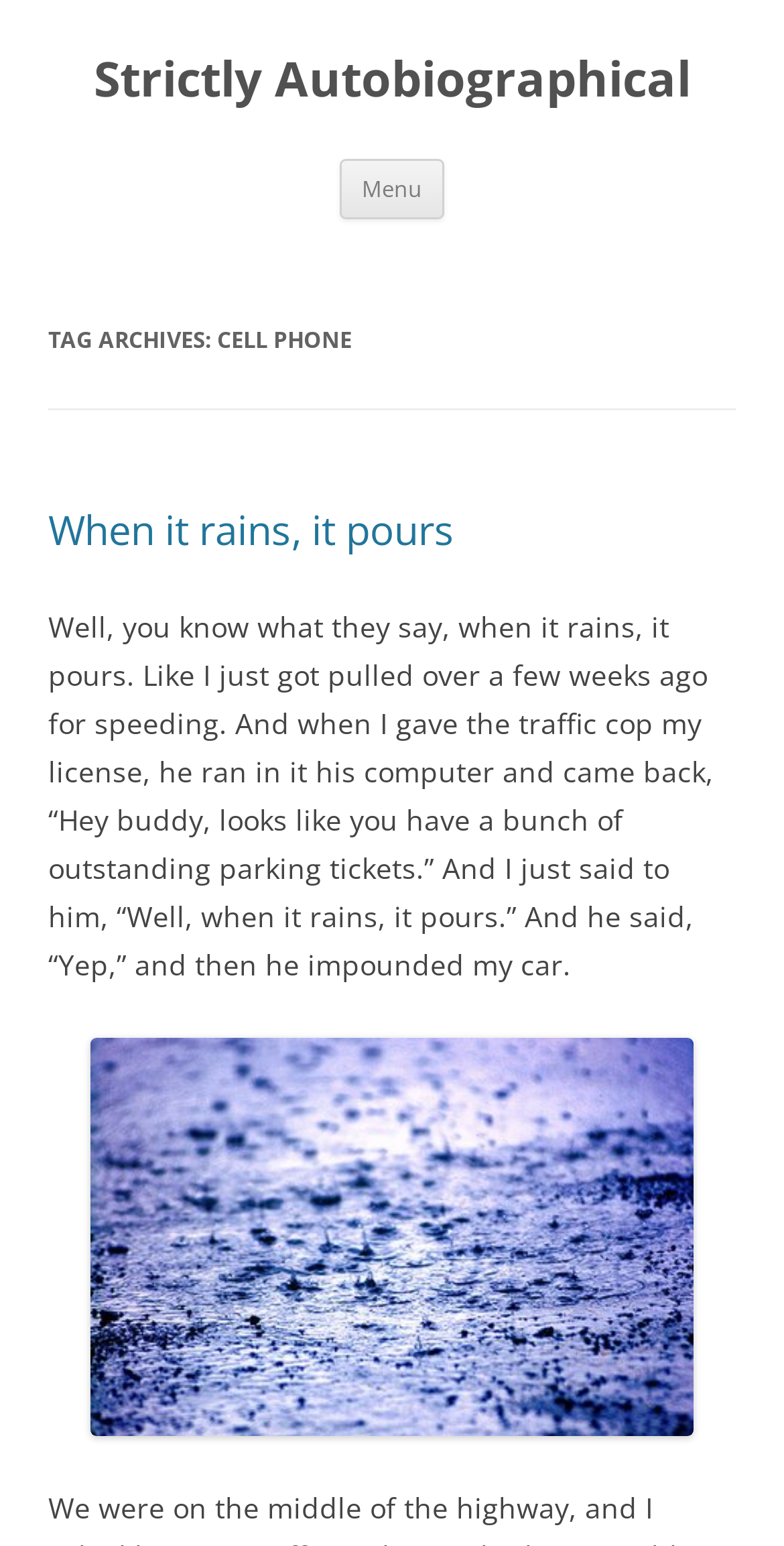What is the URL of the link below the first blog post?
Observe the image and answer the question with a one-word or short phrase response.

rnsprs